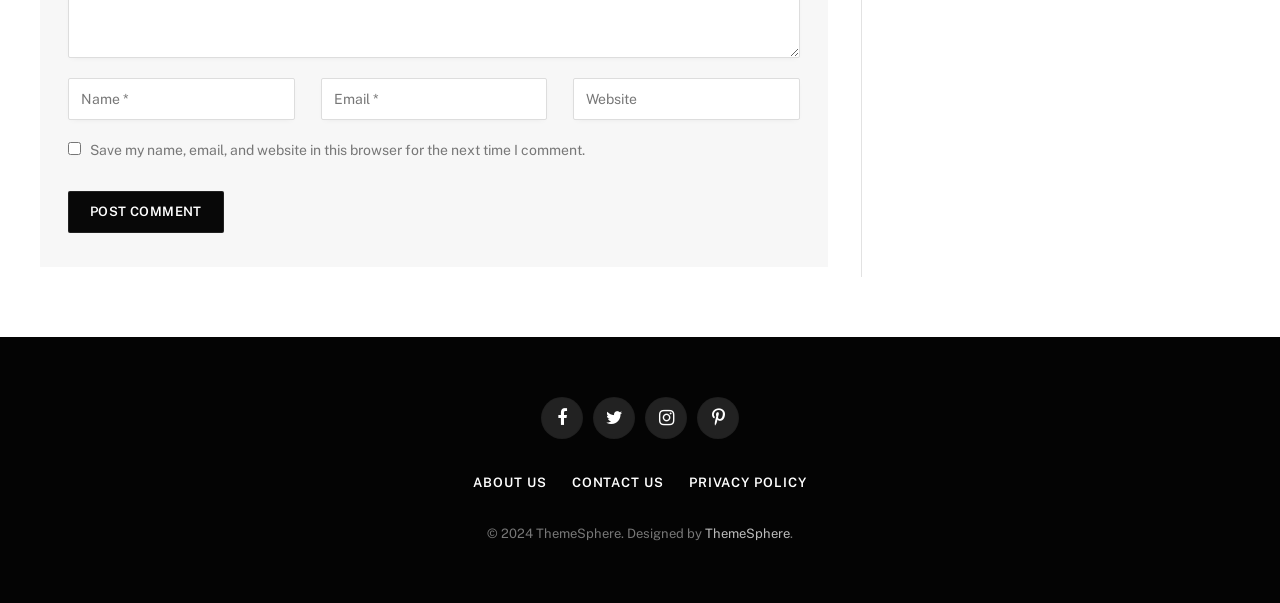Given the element description name="url" placeholder="Website", predict the bounding box coordinates for the UI element in the webpage screenshot. The format should be (top-left x, top-left y, bottom-right x, bottom-right y), and the values should be between 0 and 1.

[0.448, 0.13, 0.625, 0.199]